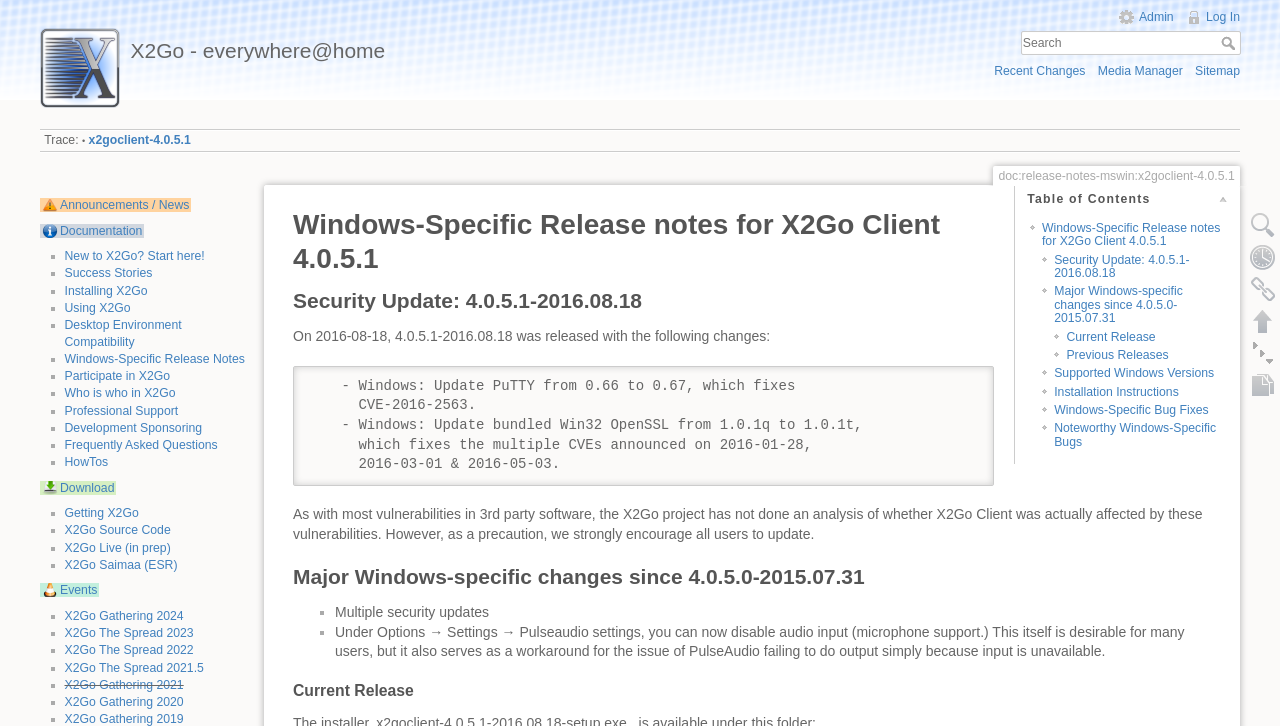Provide the bounding box coordinates of the section that needs to be clicked to accomplish the following instruction: "Click on the 'Latest' link."

None